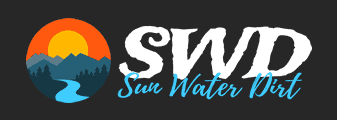Describe every detail you can see in the image.

The image features the logo of "Sun Water Dirt," displaying the acronym "SWD" prominently in a stylish font. The logo incorporates vibrant elements representing nature, including a bright orange sun rising above a mountainous landscape, complementing a serene river flowing below. This design conveys a sense of adventure and harmony with the outdoors, reflecting the brand’s focus on outdoor experiences and activities. The background is dark, which enhances the vivid colors of the logo, creating a striking visual impact that invites viewers to explore the natural world.